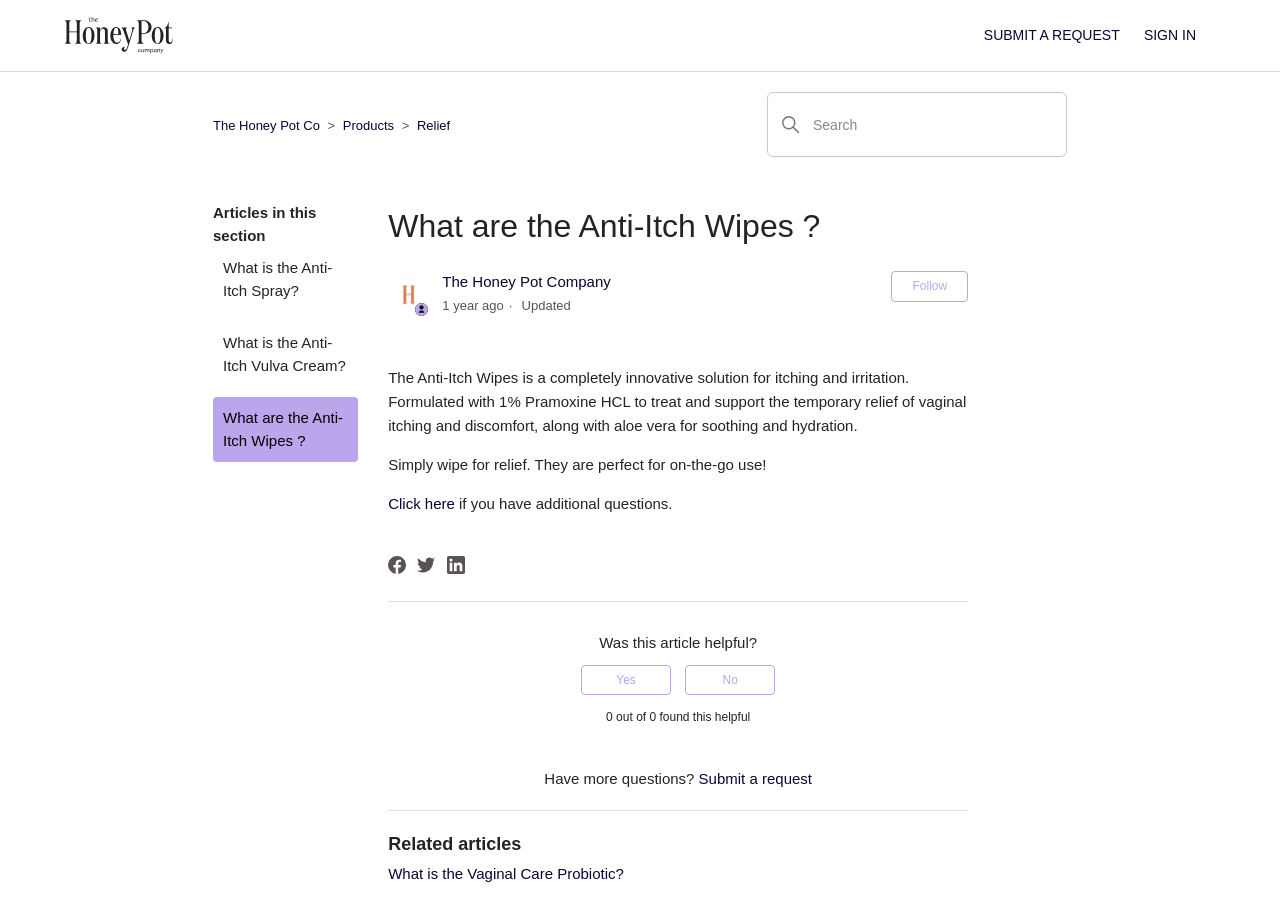Pinpoint the bounding box coordinates of the clickable area necessary to execute the following instruction: "Sign in". The coordinates should be given as four float numbers between 0 and 1, namely [left, top, right, bottom].

[0.894, 0.028, 0.95, 0.052]